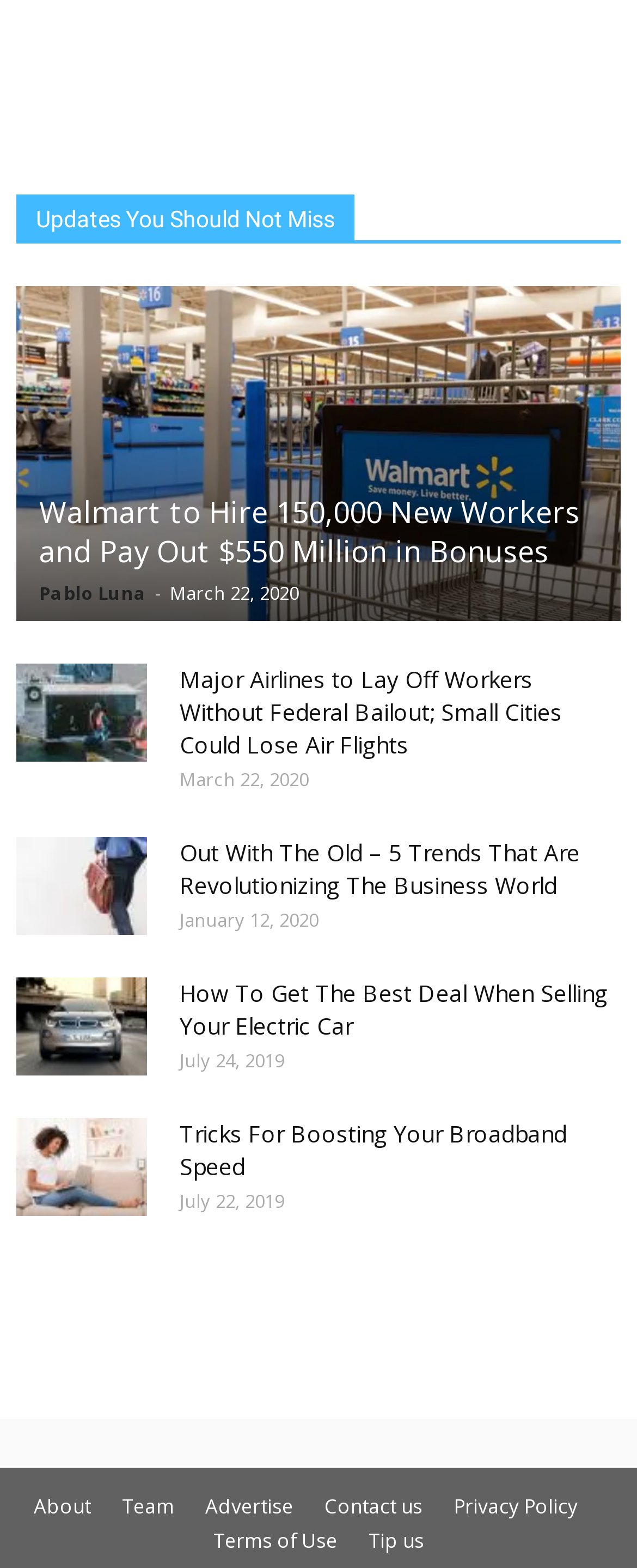Find the bounding box coordinates for the area you need to click to carry out the instruction: "Visit the about page". The coordinates should be four float numbers between 0 and 1, indicated as [left, top, right, bottom].

[0.053, 0.952, 0.142, 0.971]